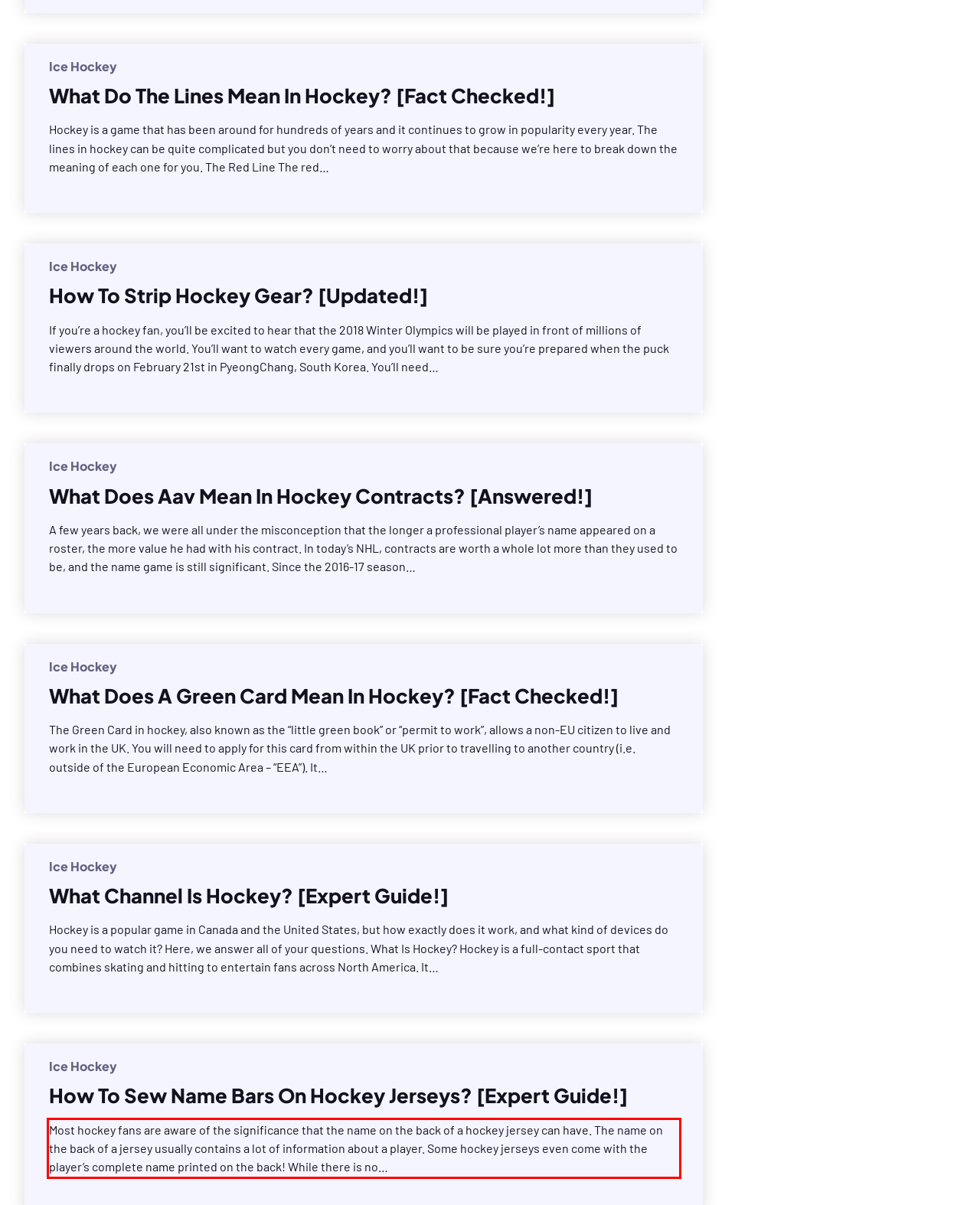By examining the provided screenshot of a webpage, recognize the text within the red bounding box and generate its text content.

Most hockey fans are aware of the significance that the name on the back of a hockey jersey can have. The name on the back of a jersey usually contains a lot of information about a player. Some hockey jerseys even come with the player’s complete name printed on the back! While there is no…